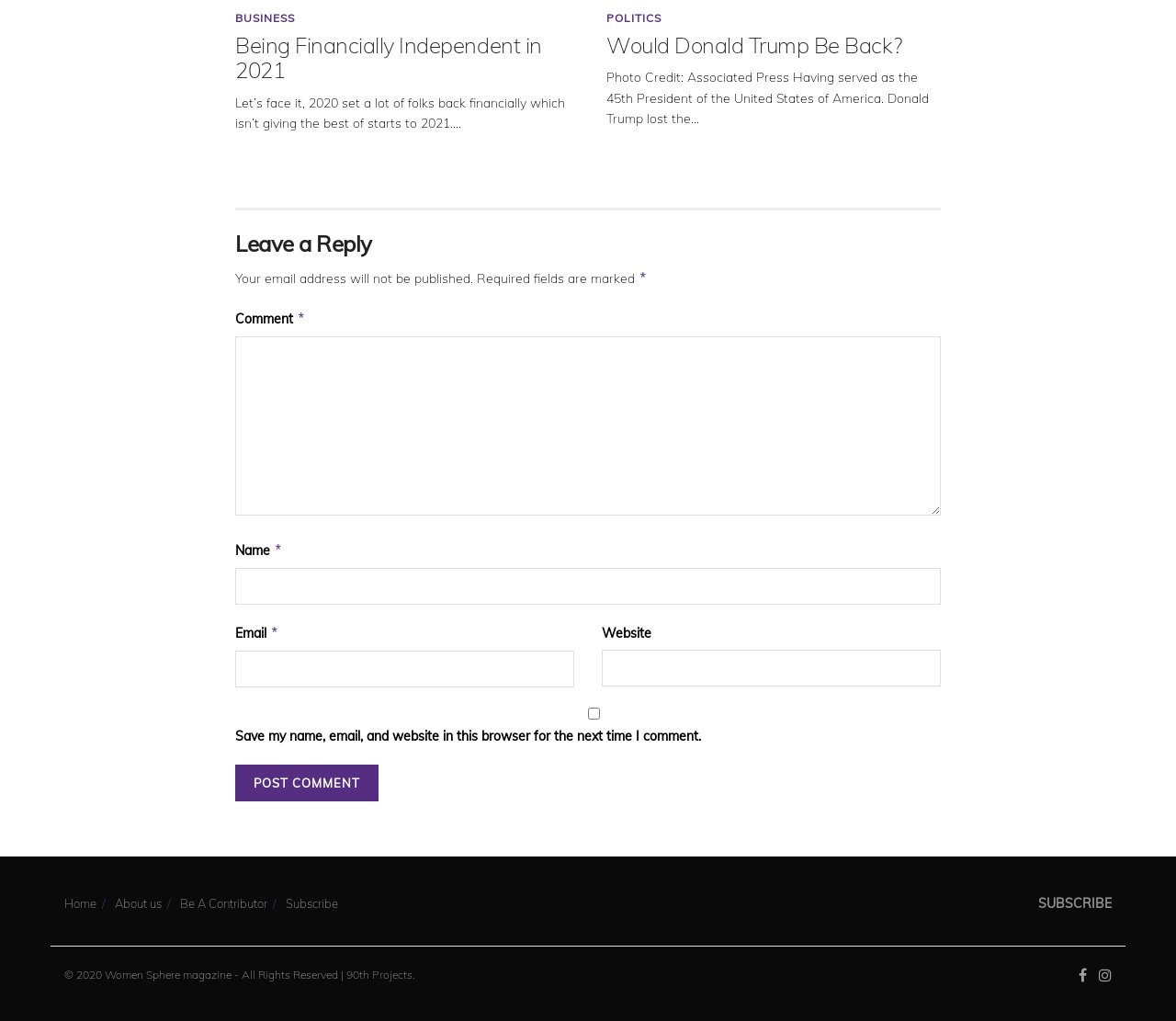Answer the question using only a single word or phrase: 
Who is the person mentioned in the second article?

Donald Trump